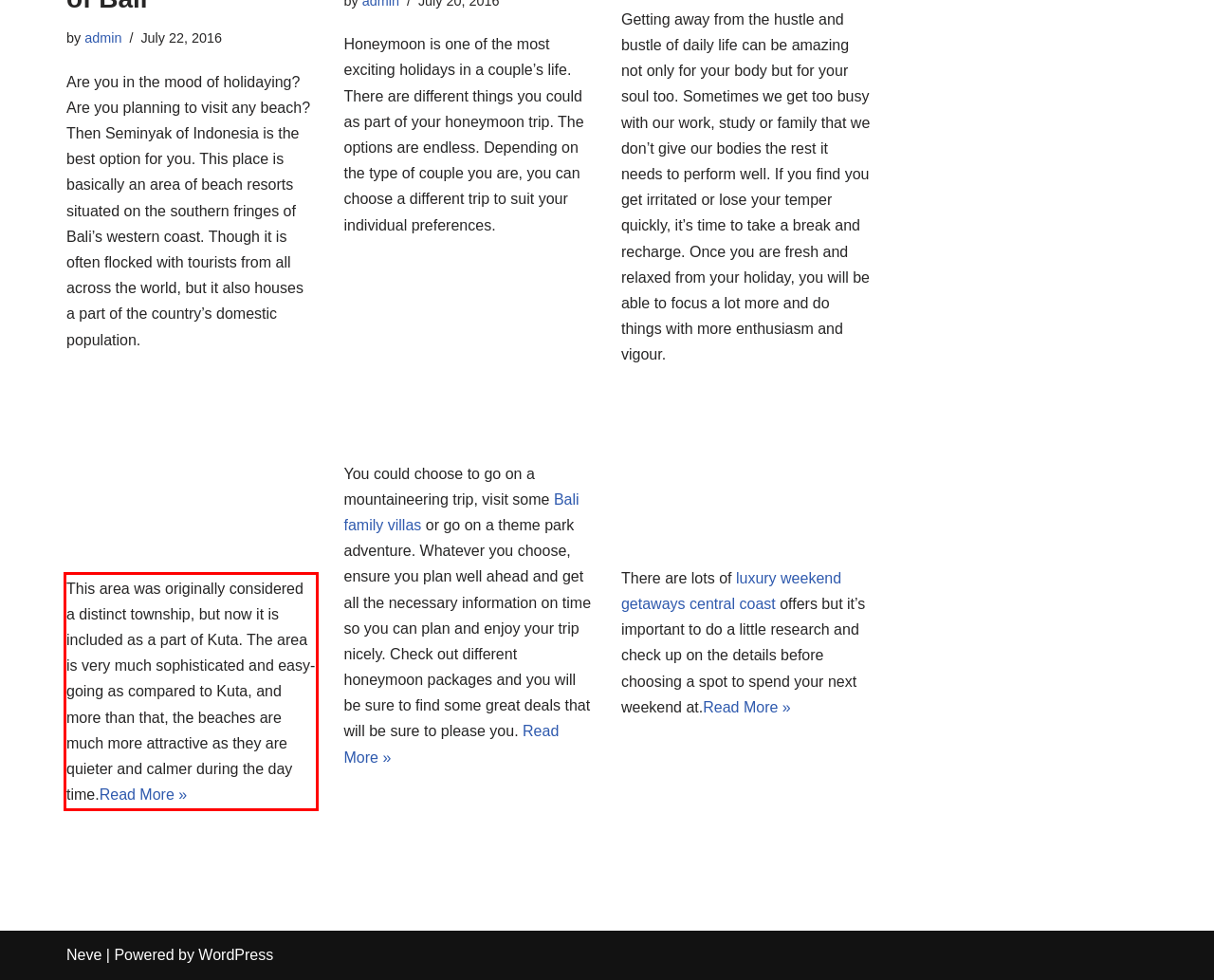With the provided screenshot of a webpage, locate the red bounding box and perform OCR to extract the text content inside it.

This area was originally considered a distinct township, but now it is included as a part of Kuta. The area is very much sophisticated and easy-going as compared to Kuta, and more than that, the beaches are much more attractive as they are quieter and calmer during the day time.Read More » Holidaying in the Tempting Beaches of Bali